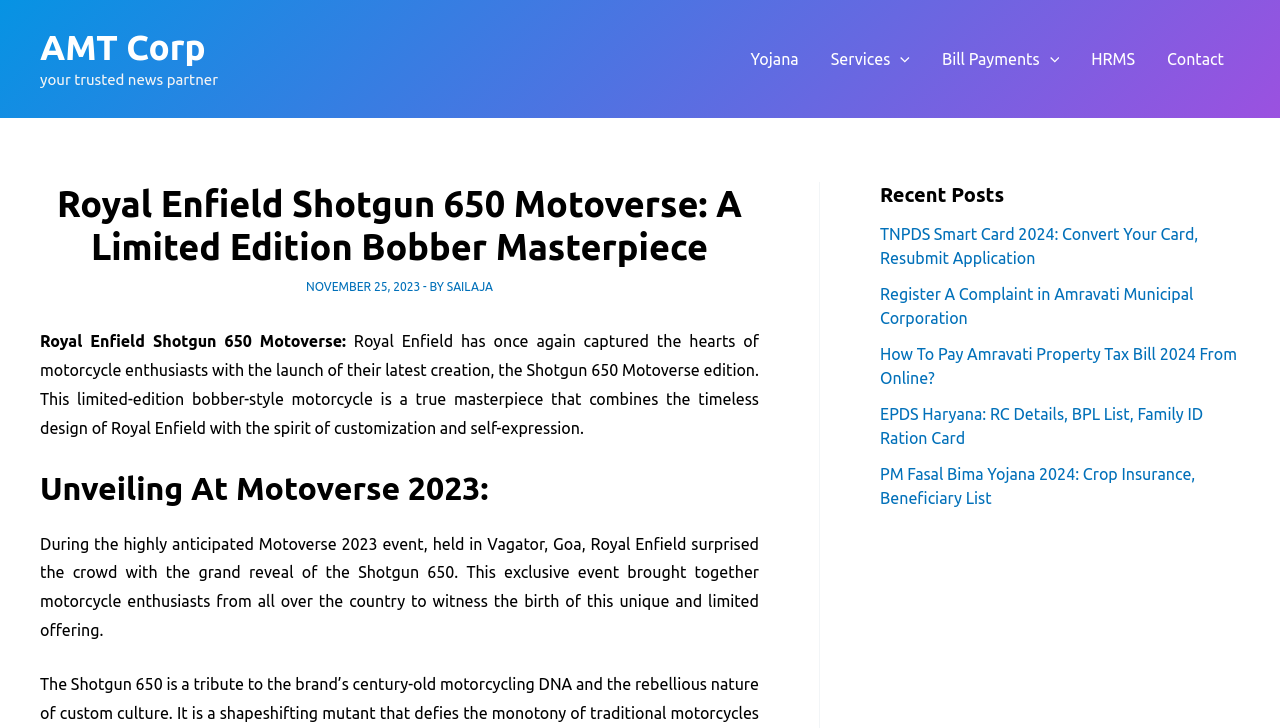Examine the image carefully and respond to the question with a detailed answer: 
Where was the Motoverse 2023 event held?

The webpage mentions that the Motoverse 2023 event was held in Vagator, Goa, where the Shotgun 650 was revealed.